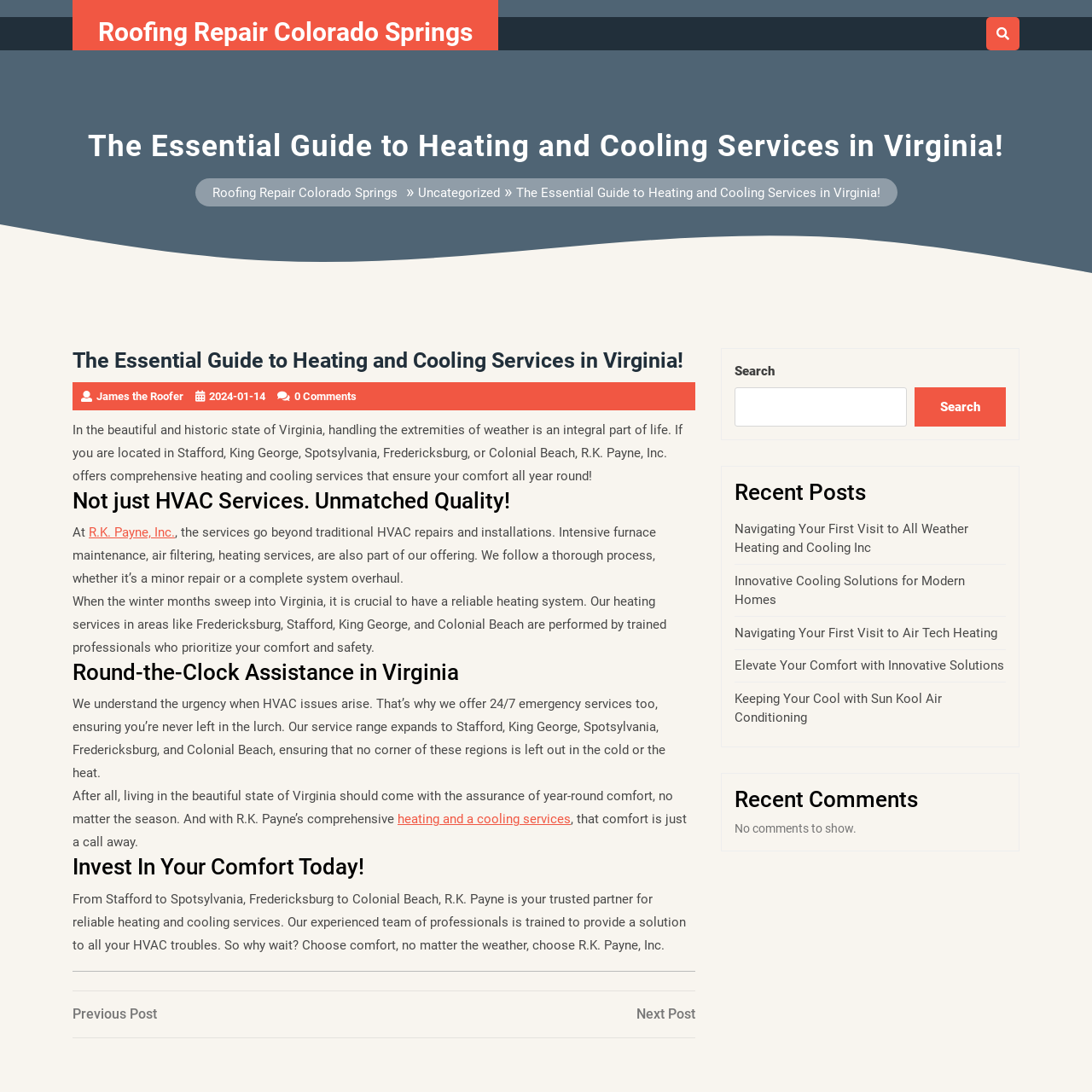Construct a comprehensive caption that outlines the webpage's structure and content.

This webpage is about heating and cooling services in Virginia, specifically focusing on R.K. Payne, Inc. At the top, there is a link to "Roofing Repair Colorado Springs" and a button with an icon. Below that, there is a large image that spans the entire width of the page. 

The main content of the page is divided into two sections. On the left, there is an article with several headings and paragraphs of text. The article starts with a heading that matches the title of the webpage, followed by a brief introduction to the importance of heating and cooling services in Virginia. The text then describes the services offered by R.K. Payne, Inc., including furnace maintenance, air filtering, and heating services. 

There are several headings throughout the article, including "Not just HVAC Services. Unmatched Quality!", "Round-the-Clock Assistance in Virginia", and "Invest In Your Comfort Today!". The text also mentions the areas served by R.K. Payne, Inc., including Stafford, King George, Spotsylvania, Fredericksburg, and Colonial Beach.

On the right side of the page, there are several sections, including a navigation menu with a "Posts" link, a search bar, and a section for "Recent Posts" with links to several articles. There is also a section for "Recent Comments", but it appears to be empty. At the bottom of the page, there are links to "Previous Post" and "Next Post".